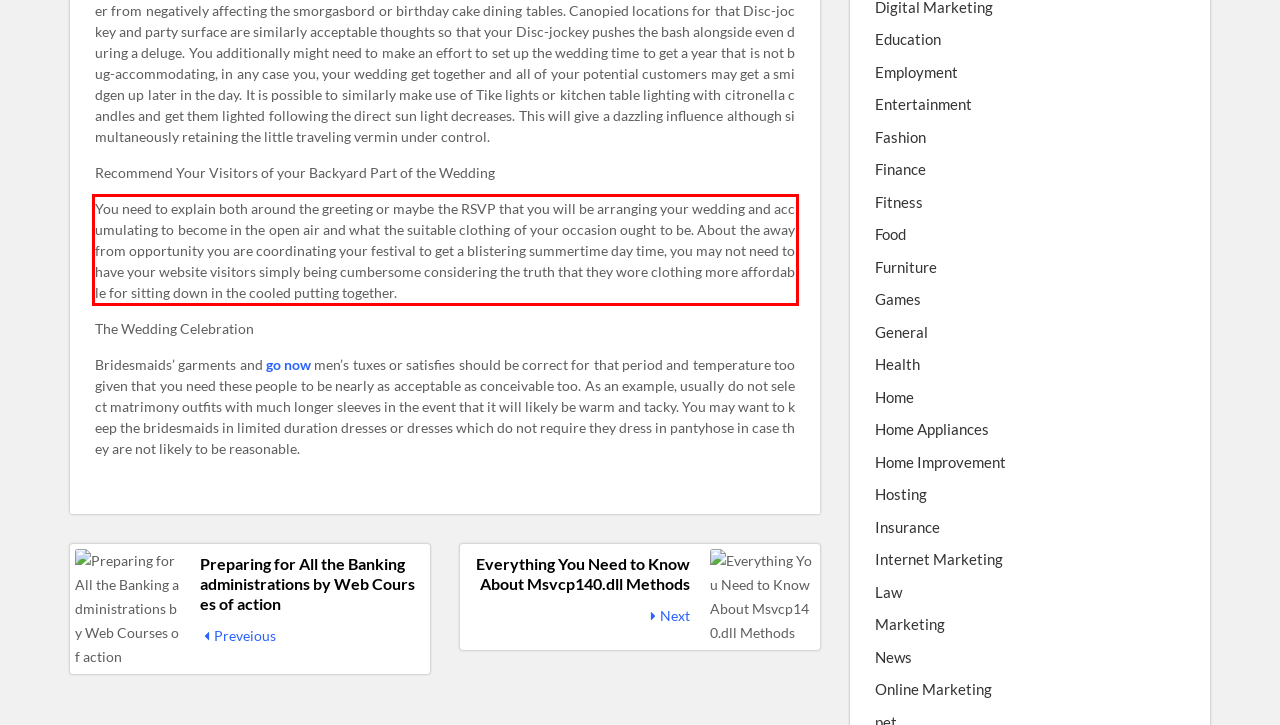Analyze the red bounding box in the provided webpage screenshot and generate the text content contained within.

You need to explain both around the greeting or maybe the RSVP that you will be arranging your wedding and accumulating to become in the open air and what the suitable clothing of your occasion ought to be. About the away from opportunity you are coordinating your festival to get a blistering summertime day time, you may not need to have your website visitors simply being cumbersome considering the truth that they wore clothing more affordable for sitting down in the cooled putting together.